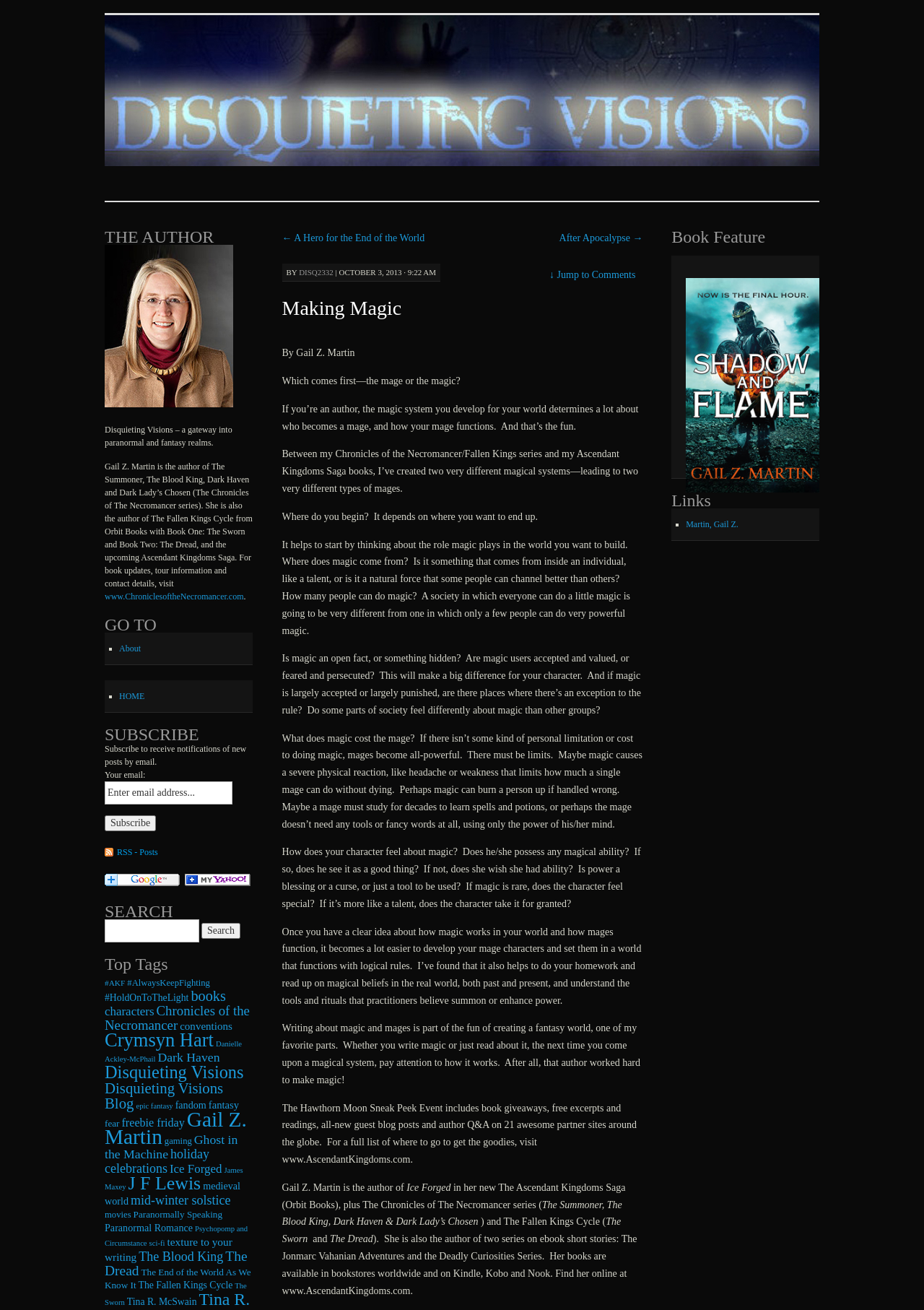Please give a succinct answer using a single word or phrase:
How many items are in the 'Disquieting Visions' category?

75